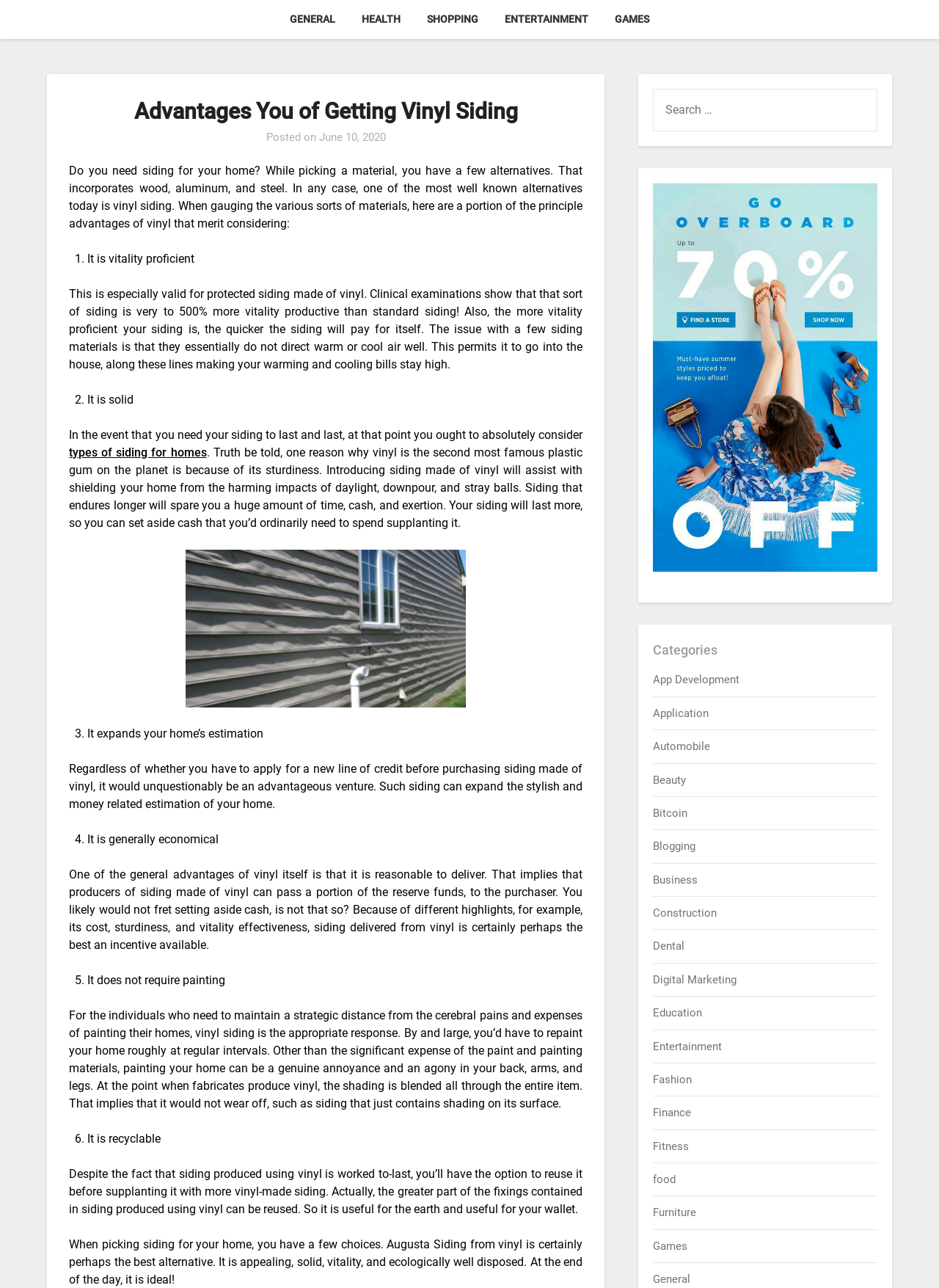Deliver a detailed narrative of the webpage's visual and textual elements.

This webpage is about the advantages of getting vinyl siding for homes. At the top, there are five links to different categories: GENERAL, HEALTH, SHOPPING, ENTERTAINMENT, and GAMES. Below these links, there is a header that reads "Advantages You of Getting Vinyl Siding" followed by a subheading that indicates the article was posted on June 10, 2020.

The main content of the webpage is a detailed article that discusses the benefits of vinyl siding. The article starts by asking if the reader needs siding for their home and explains that vinyl siding is a popular alternative to other materials like wood, aluminum, and steel. It then lists six advantages of vinyl siding, each with a brief explanation.

The first advantage is that vinyl siding is energy-efficient, which can help reduce heating and cooling bills. The second advantage is that it is durable and can withstand harsh weather conditions. The third advantage is that it can increase the value of a home. The fourth advantage is that it is cost-effective. The fifth advantage is that it does not require painting, which can be a hassle and an expense. The sixth and final advantage is that vinyl siding is recyclable, making it an environmentally friendly option.

Throughout the article, there are links to related topics, such as "types of siding for homes." There is also an image related to vinyl siding. At the bottom of the webpage, there is a search bar and a list of categories, including App Development, Application, Automobile, and many others.